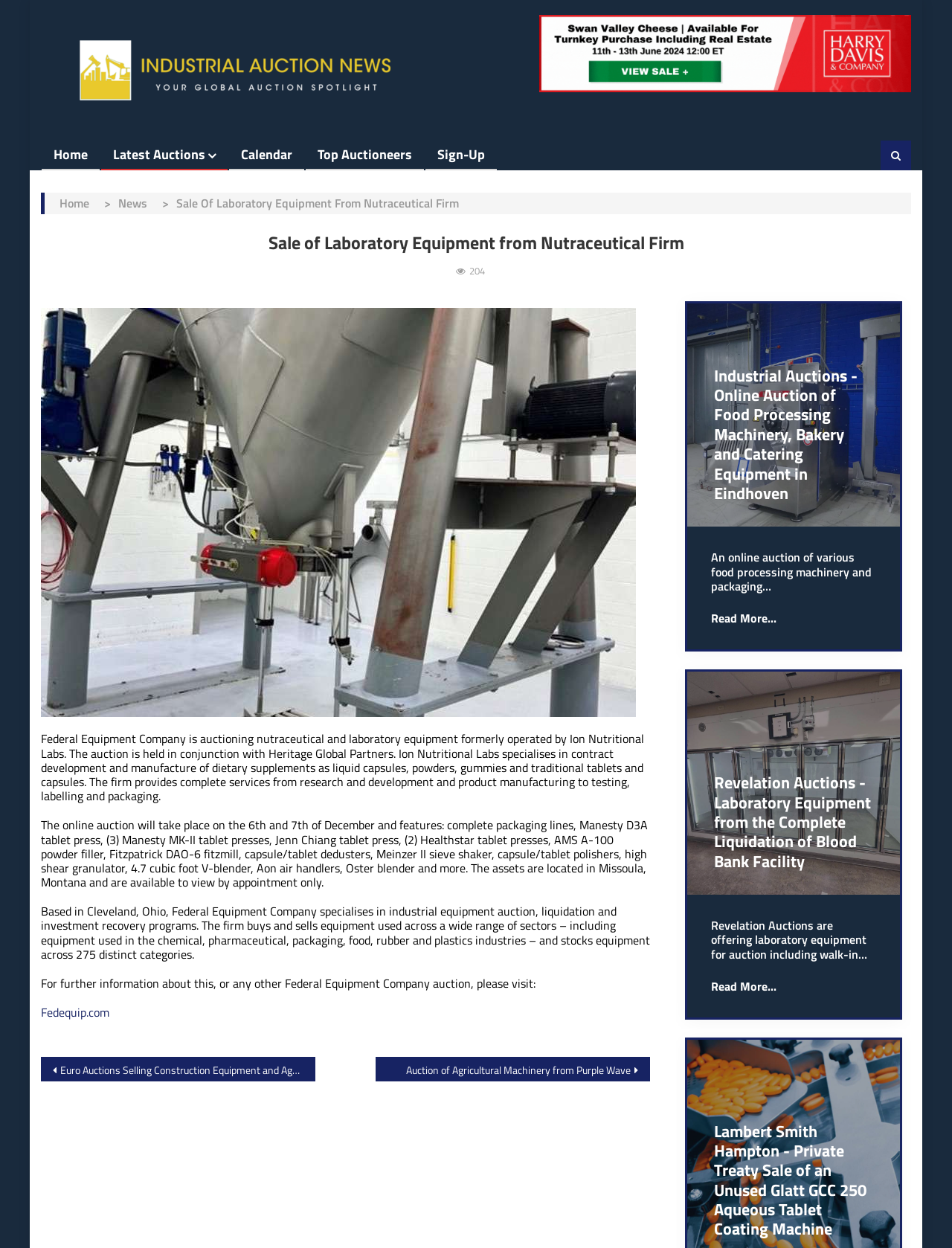Extract the top-level heading from the webpage and provide its text.

Sale of Laboratory Equipment from Nutraceutical Firm